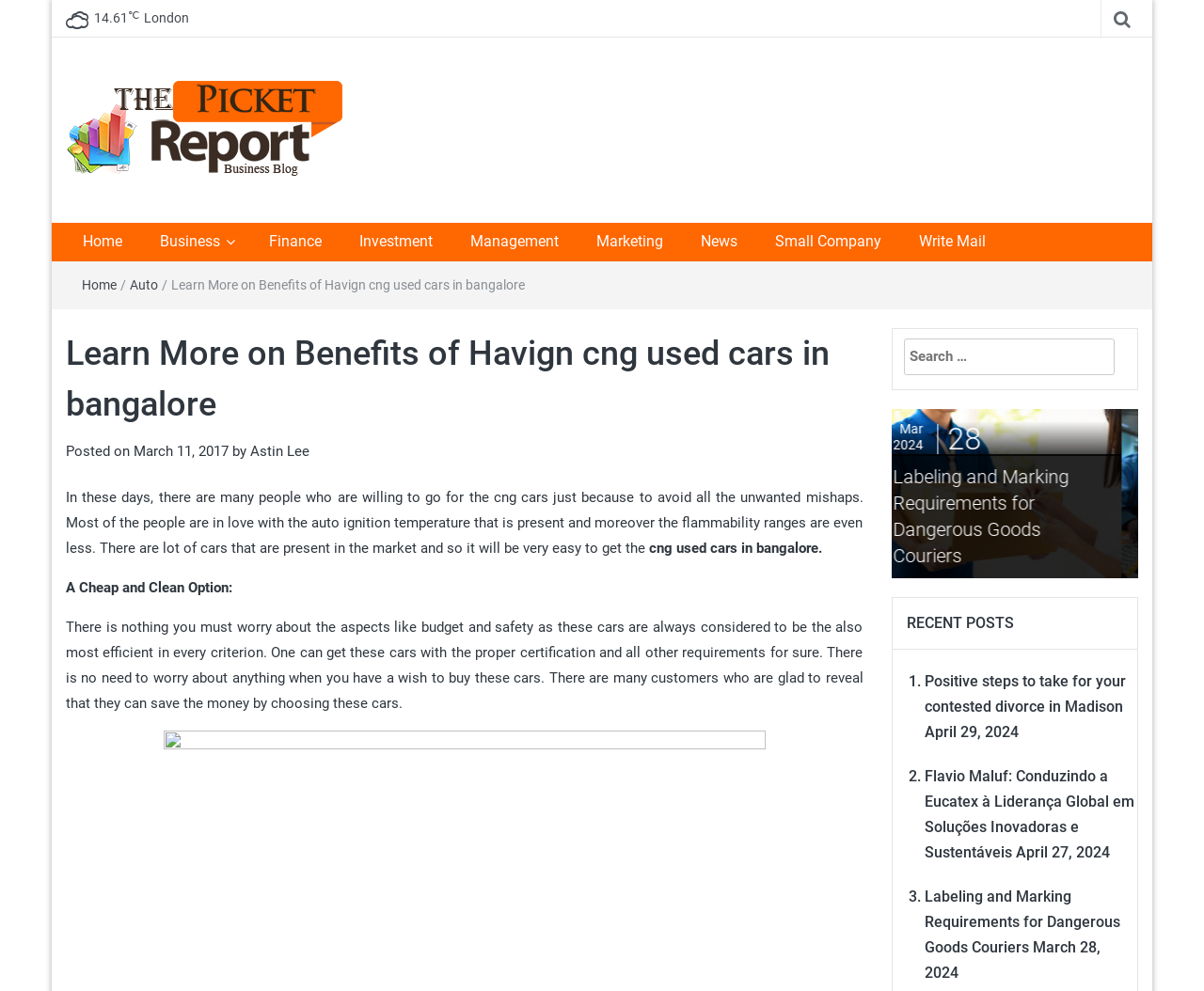Given the element description, predict the bounding box coordinates in the format (top-left x, top-left y, bottom-right x, bottom-right y). Make sure all values are between 0 and 1. Here is the element description: March 11, 2017May 4, 2017

[0.111, 0.446, 0.19, 0.464]